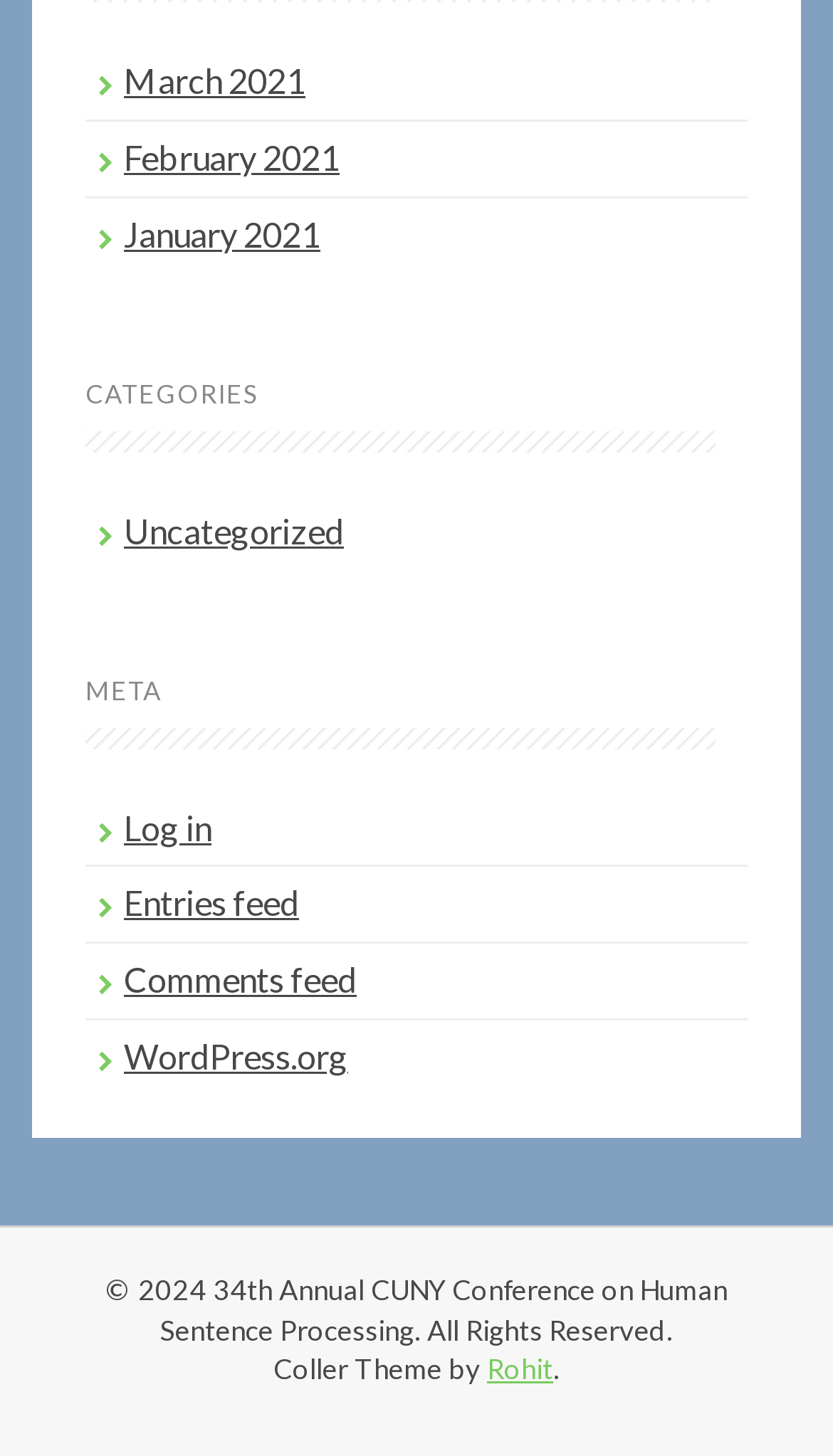Mark the bounding box of the element that matches the following description: "Wix.com".

None